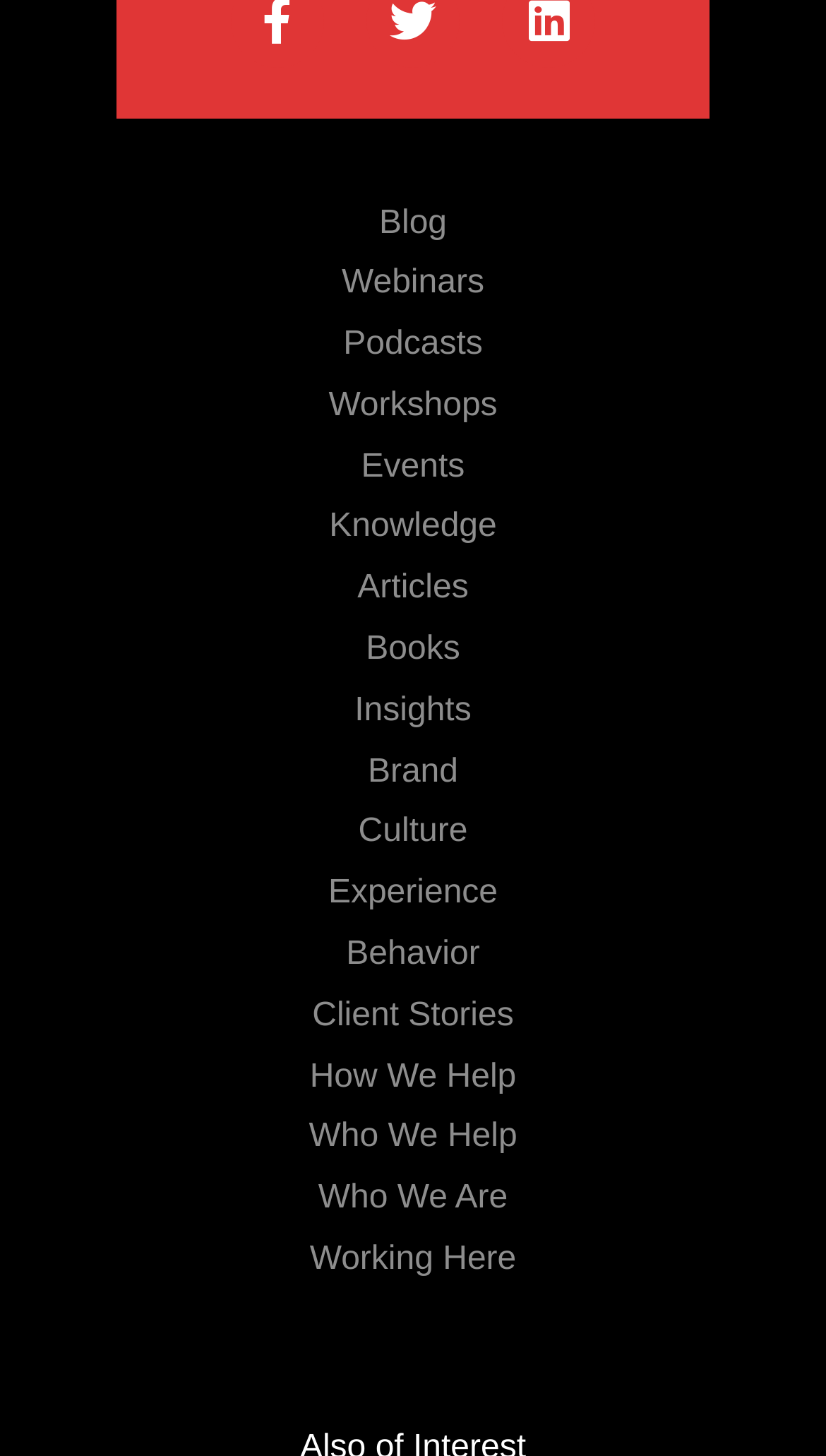Pinpoint the bounding box coordinates of the element that must be clicked to accomplish the following instruction: "Click on 'How We Help'". The coordinates should be in the format of four float numbers between 0 and 1, i.e., [left, top, right, bottom].

[0.05, 0.72, 0.95, 0.762]